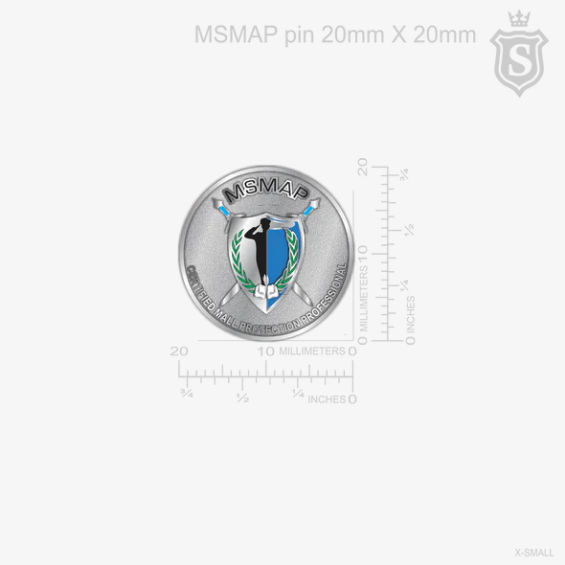Please reply to the following question using a single word or phrase: 
What is the symbol of achievement and honor on the pin?

Laurel leaves